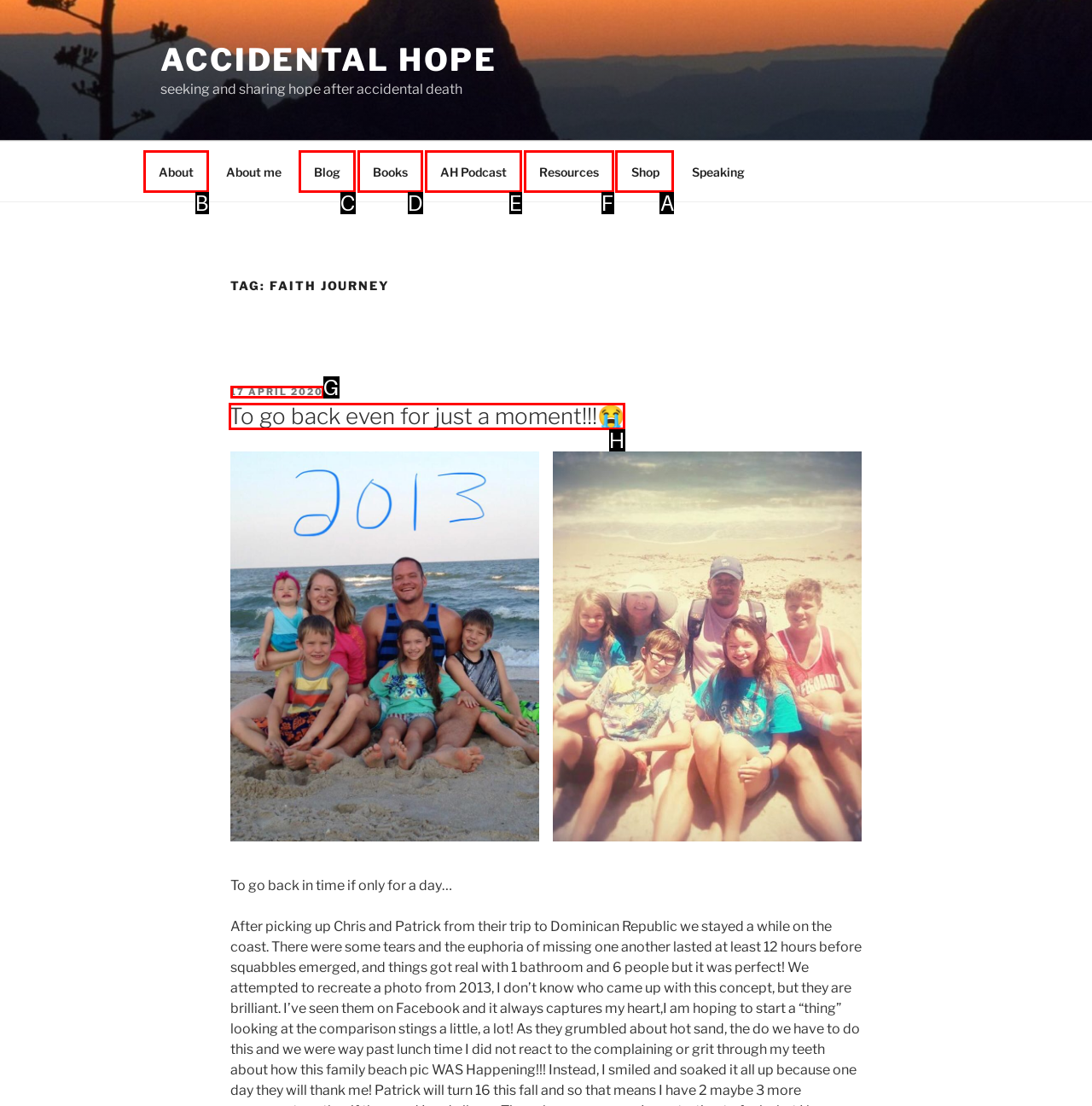Which option should I select to accomplish the task: visit the shop? Respond with the corresponding letter from the given choices.

A